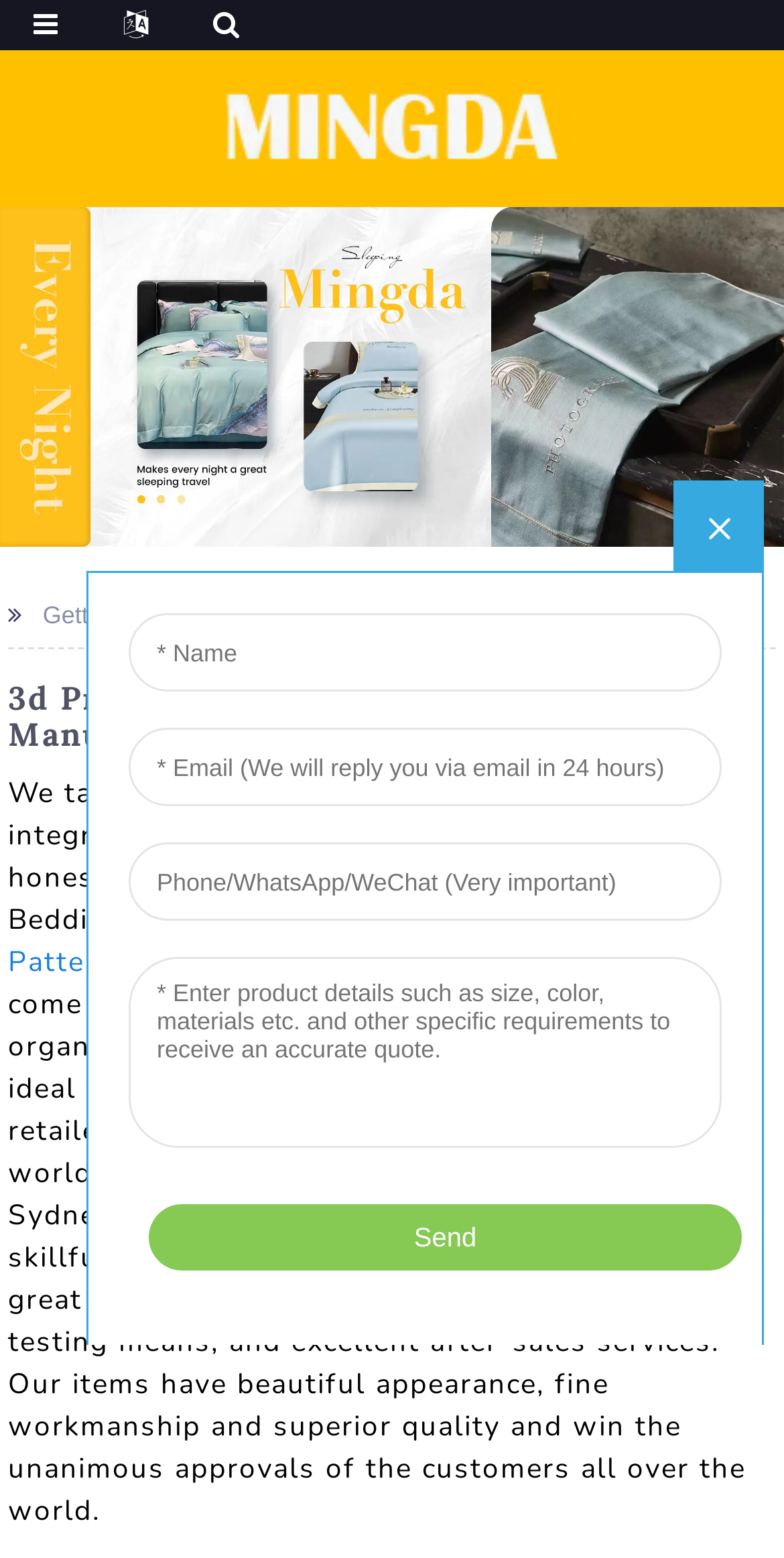Provide a one-word or short-phrase answer to the question:
What is the administration ideal of the company?

Truth and honesty